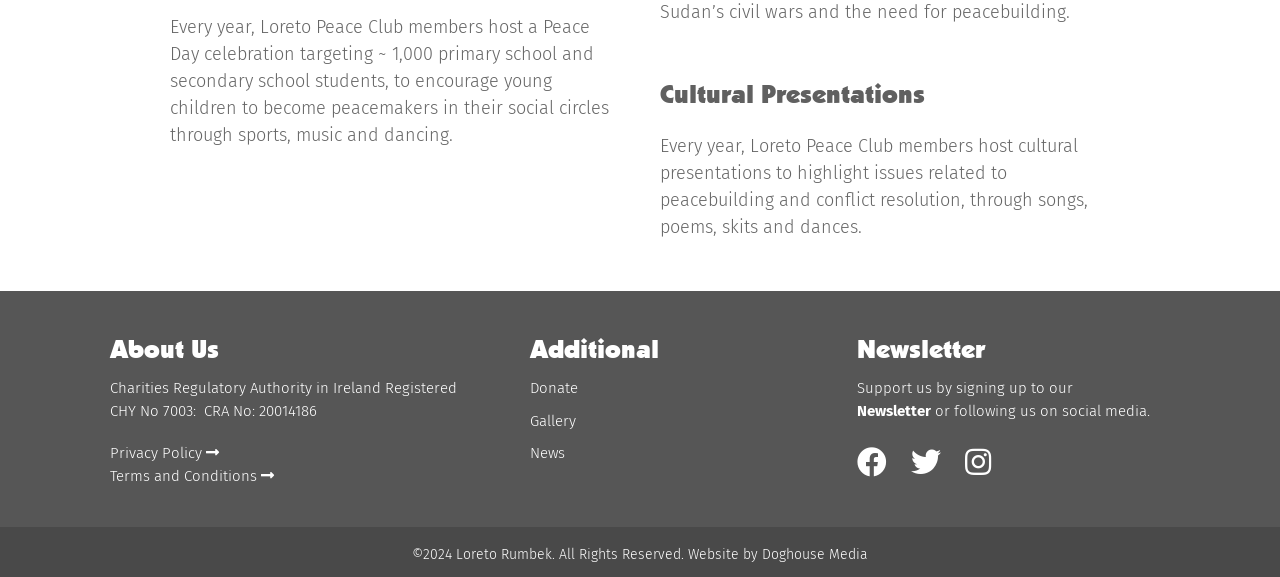Please specify the bounding box coordinates of the element that should be clicked to execute the given instruction: 'View the 'Frequently Asked Questions?' page'. Ensure the coordinates are four float numbers between 0 and 1, expressed as [left, top, right, bottom].

None